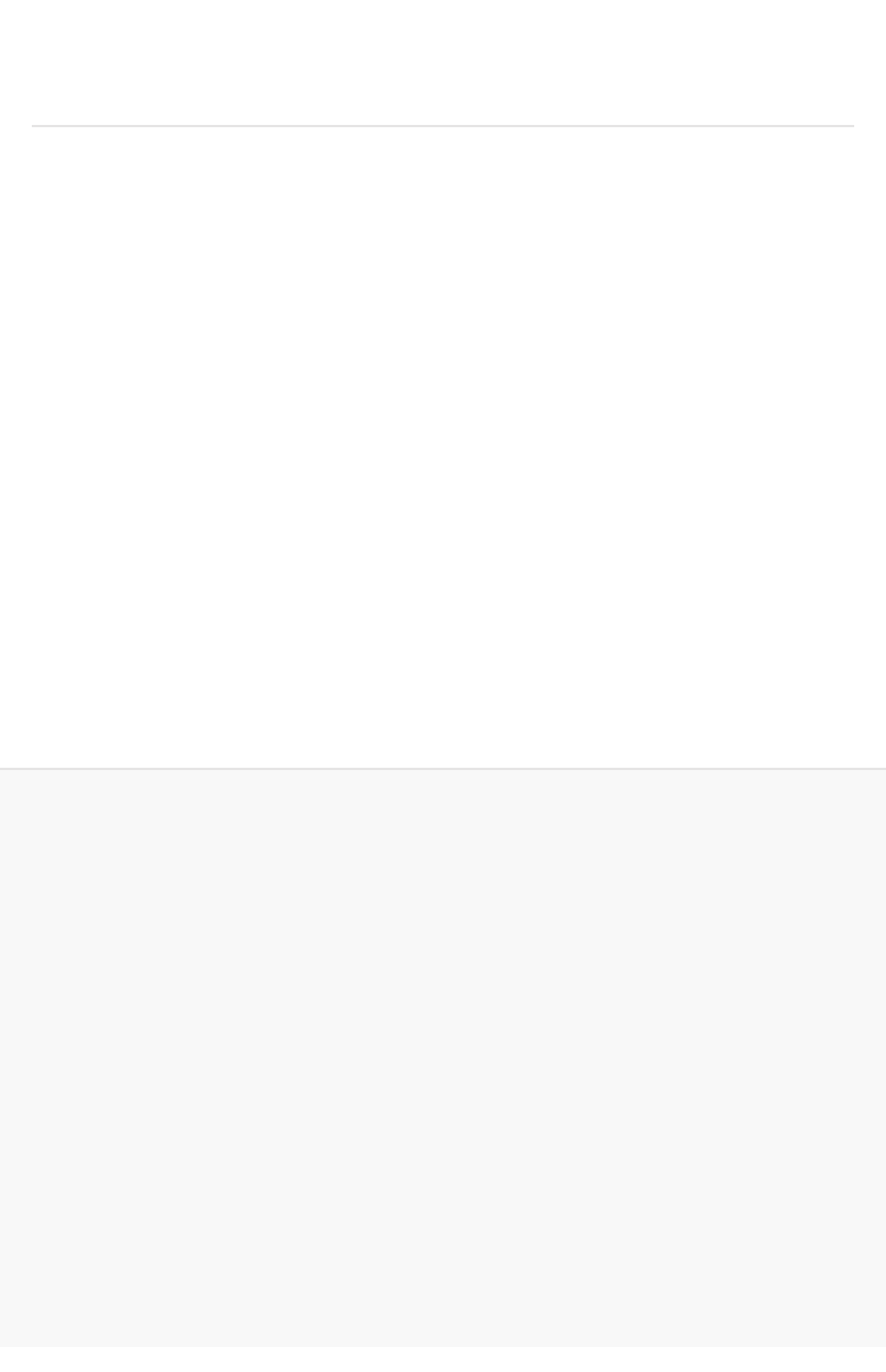Identify the bounding box coordinates of the part that should be clicked to carry out this instruction: "View Sustainability page".

[0.077, 0.062, 0.277, 0.089]